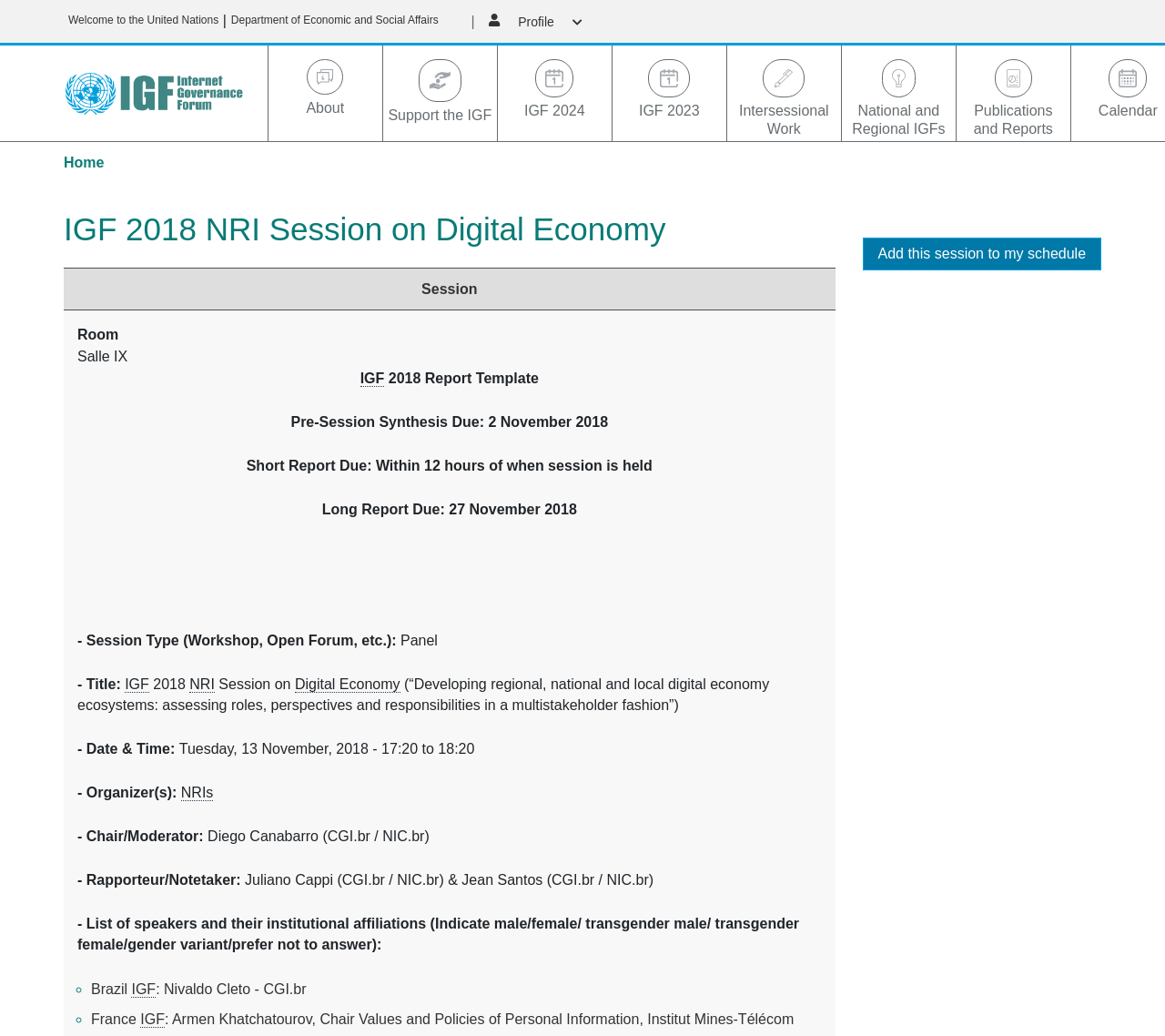What is the date and time of this session?
Make sure to answer the question with a detailed and comprehensive explanation.

I found the answer by looking at the session details section, where it says '- Date & Time:' followed by 'Tuesday, 13 November, 2018 - 17:20 to 18:20'.